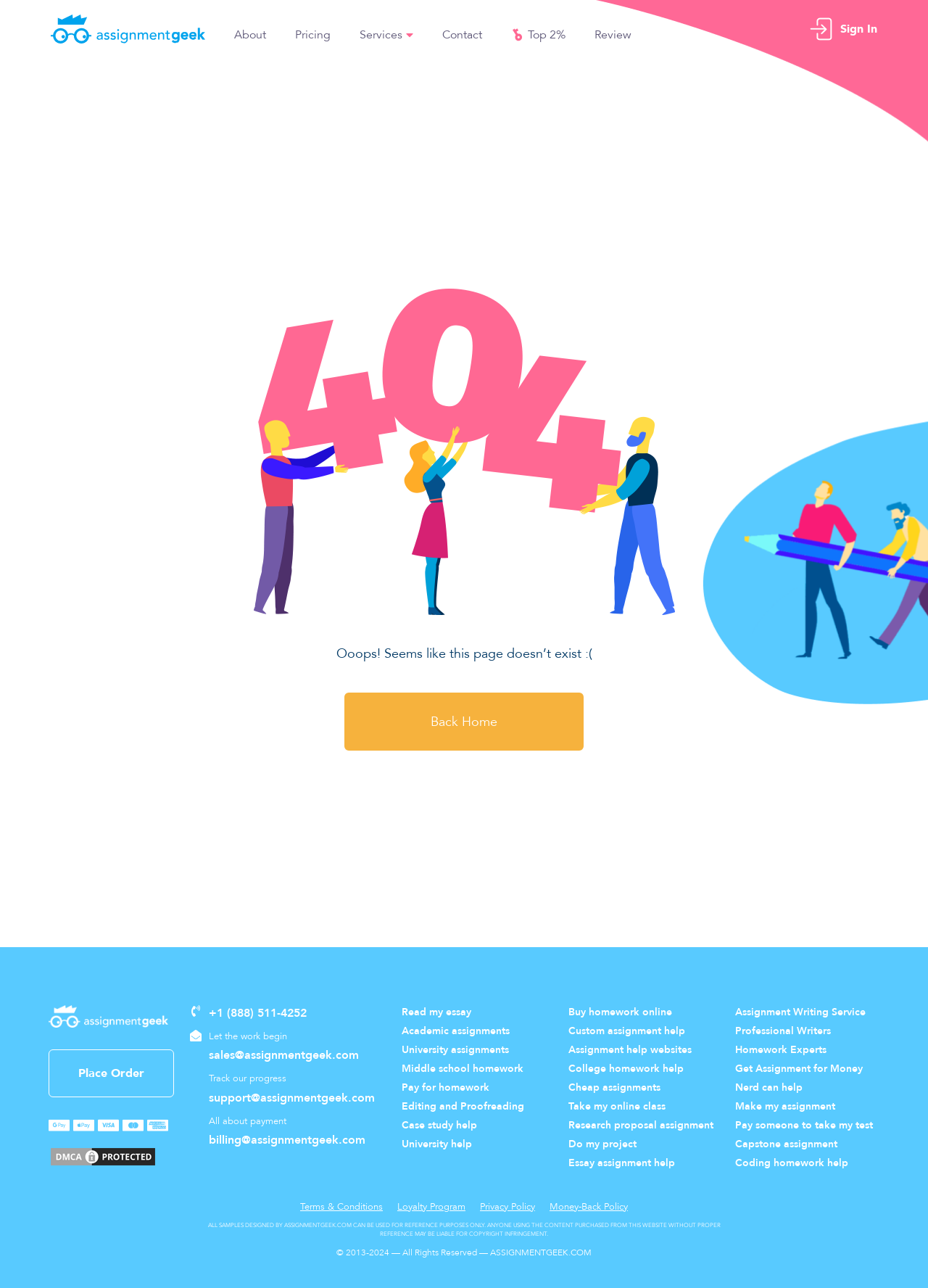What is the copyright year of the website?
Refer to the image and provide a concise answer in one word or phrase.

2013-2024